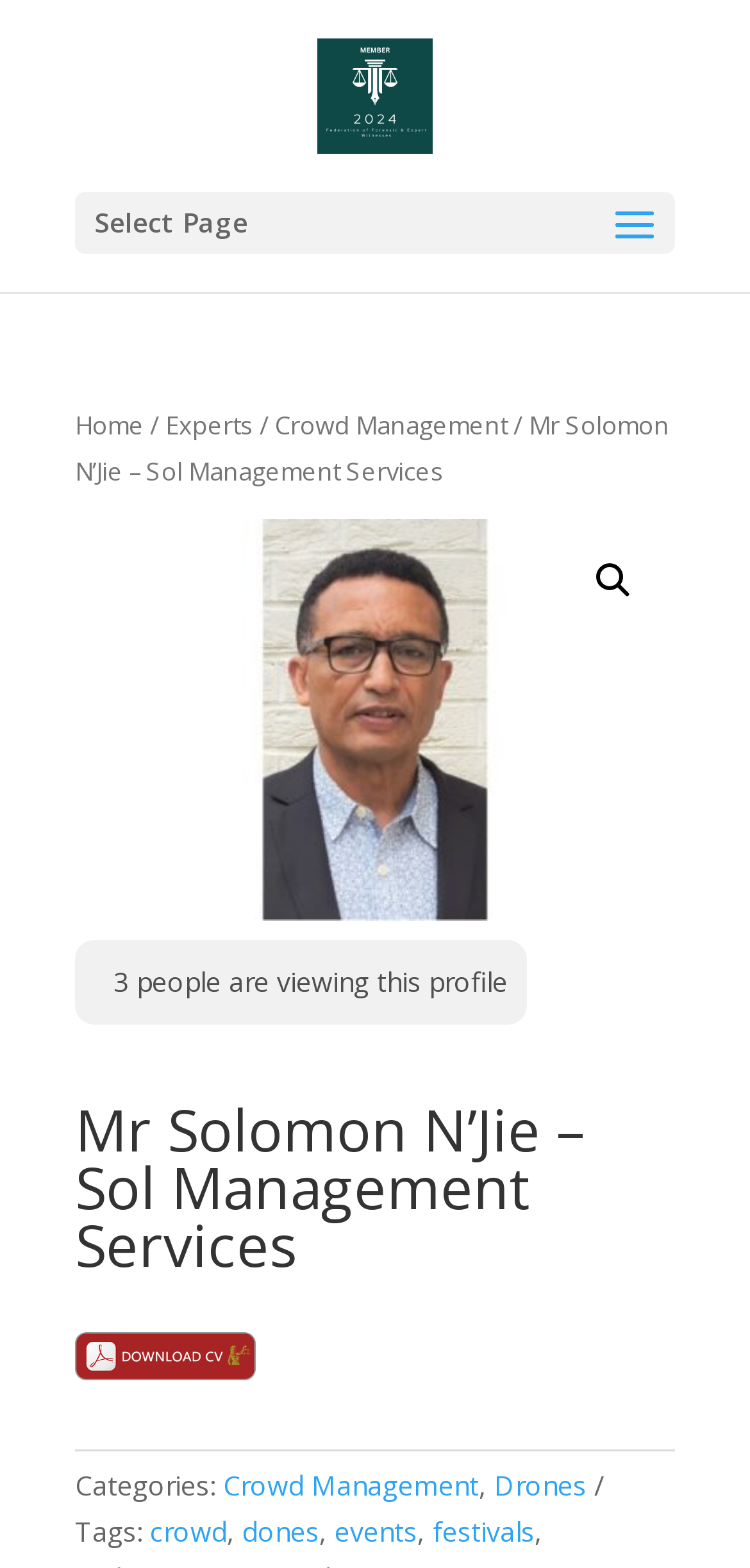Please give a succinct answer to the question in one word or phrase:
What is the navigation menu item after 'Home'?

Experts